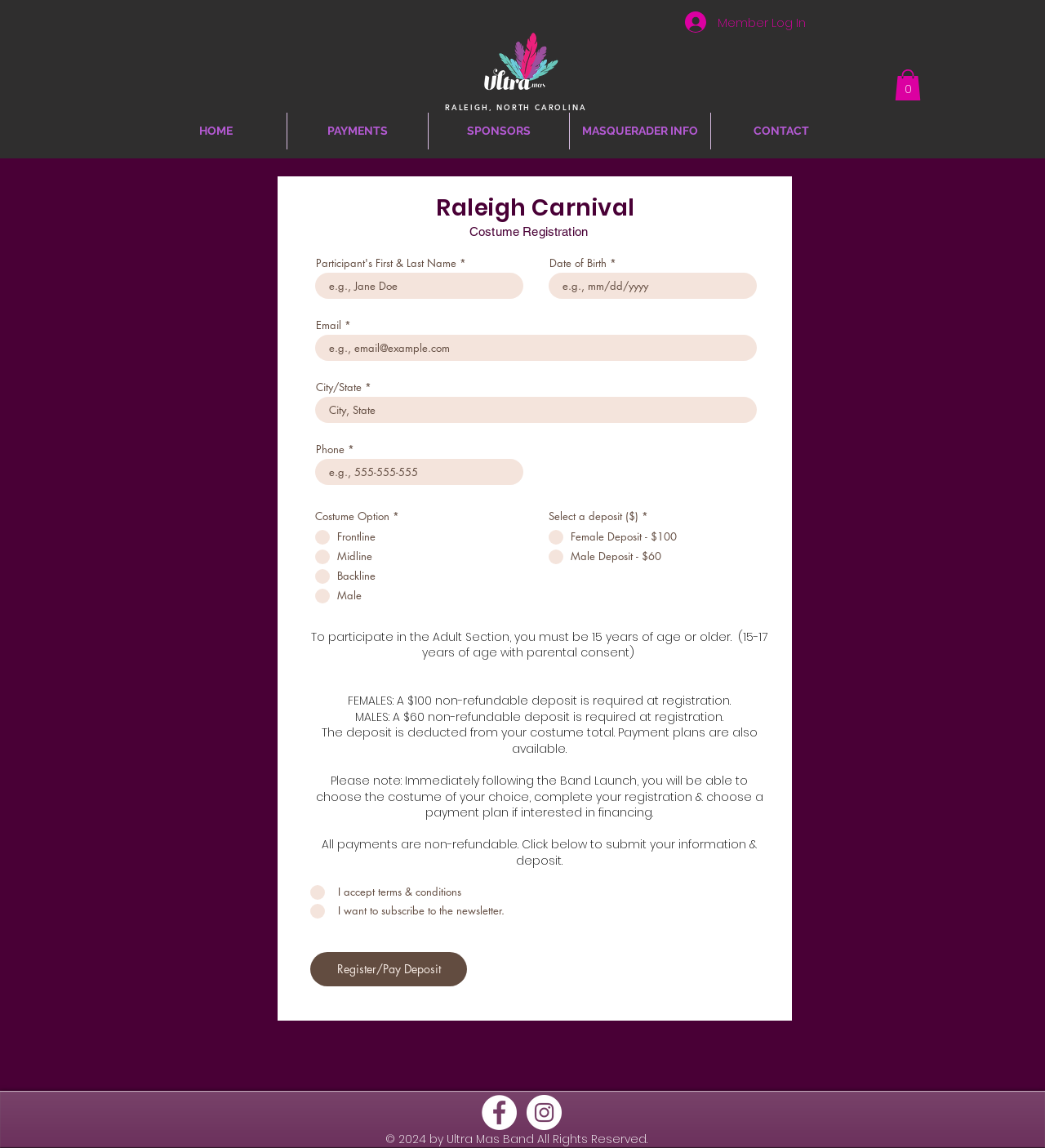What is the required age to participate in the Adult Section?
Could you please answer the question thoroughly and with as much detail as possible?

The required age to participate in the Adult Section can be found in the static text 'To participate in the Adult Section, you must be 15 years of age or older.' which is located below the costume registration section.